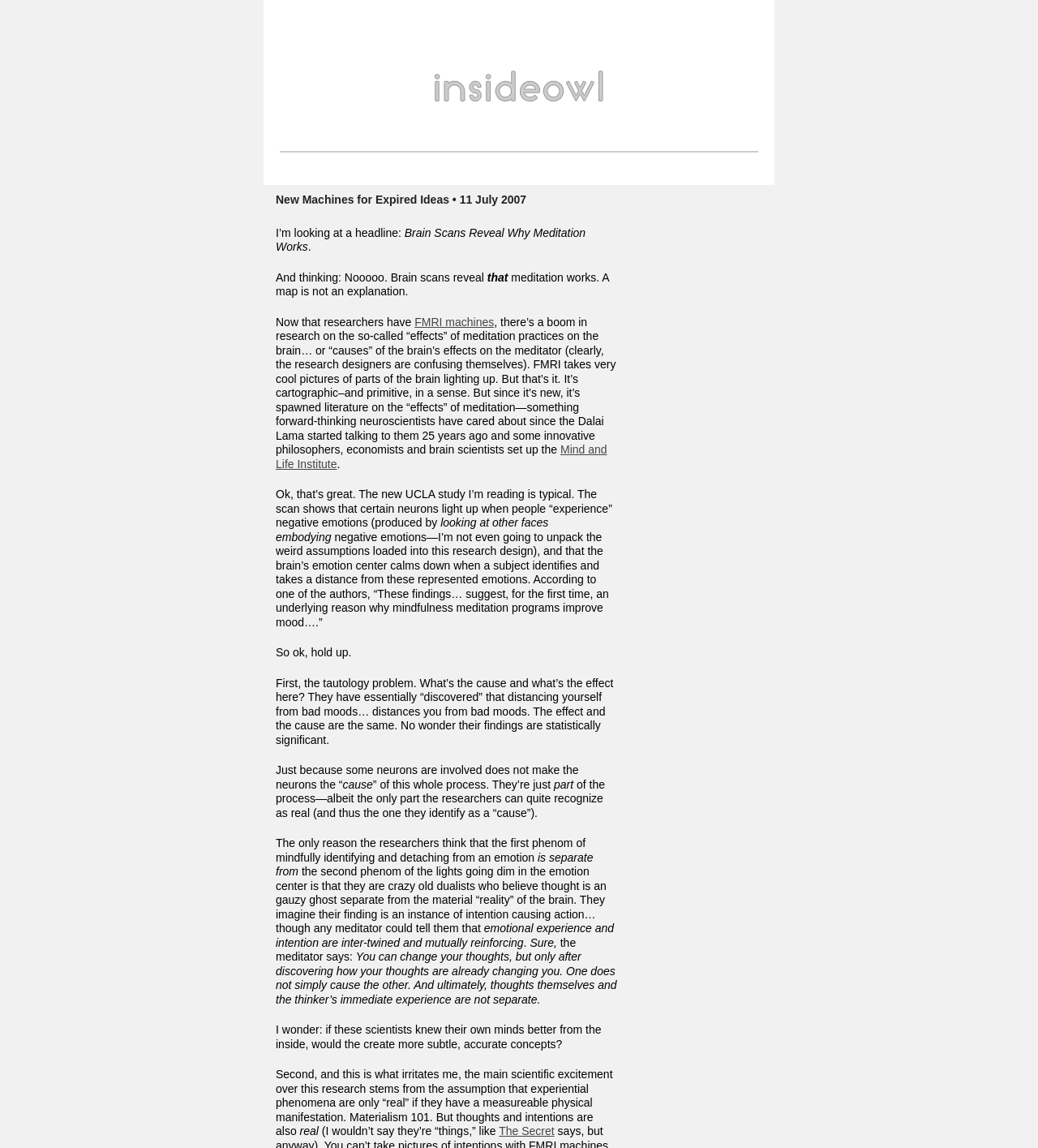Reply to the question below using a single word or brief phrase:
What is the name of the institute mentioned in the article?

Mind and Life Institute